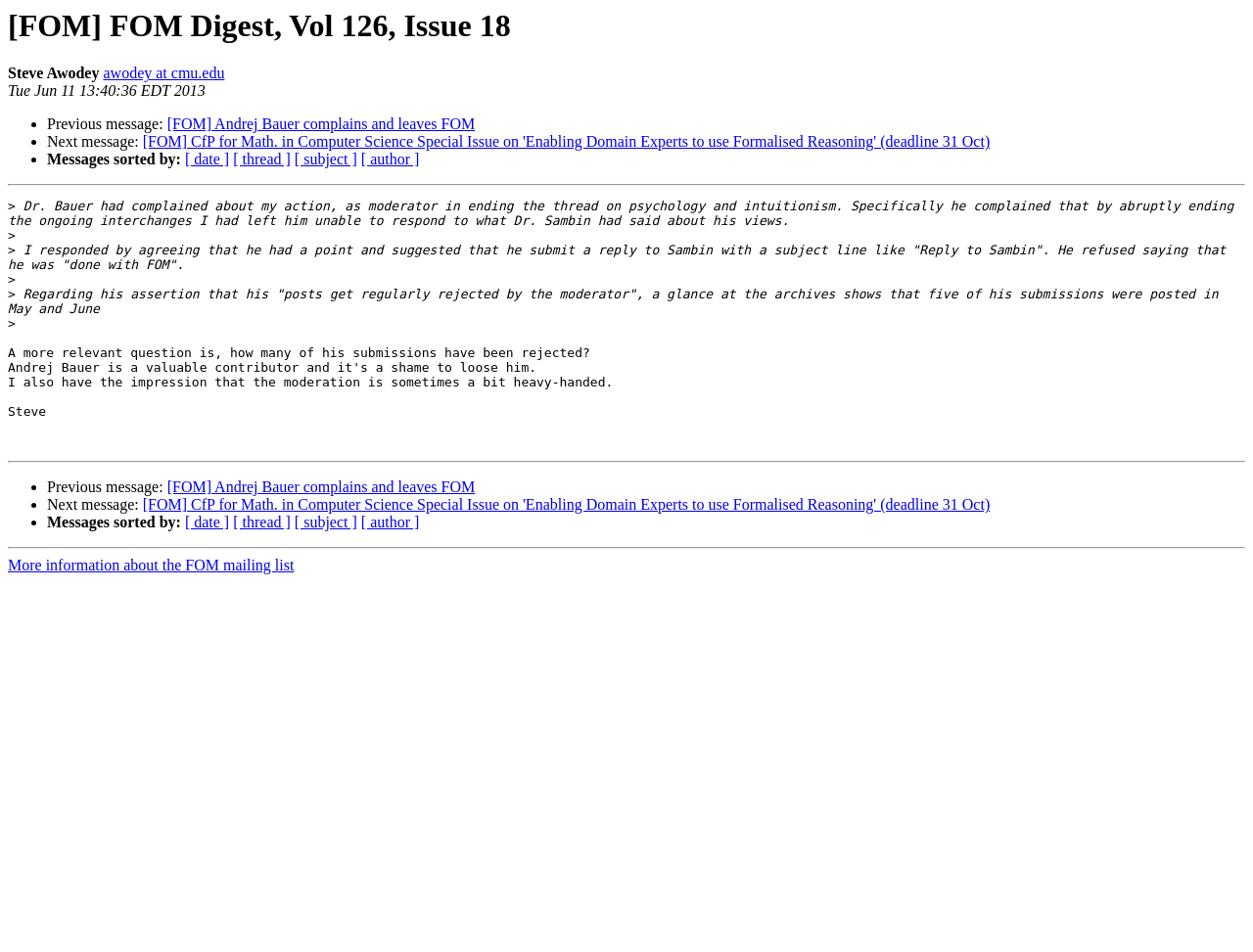Locate the bounding box coordinates of the area where you should click to accomplish the instruction: "Sort messages by date".

[0.148, 0.159, 0.183, 0.176]